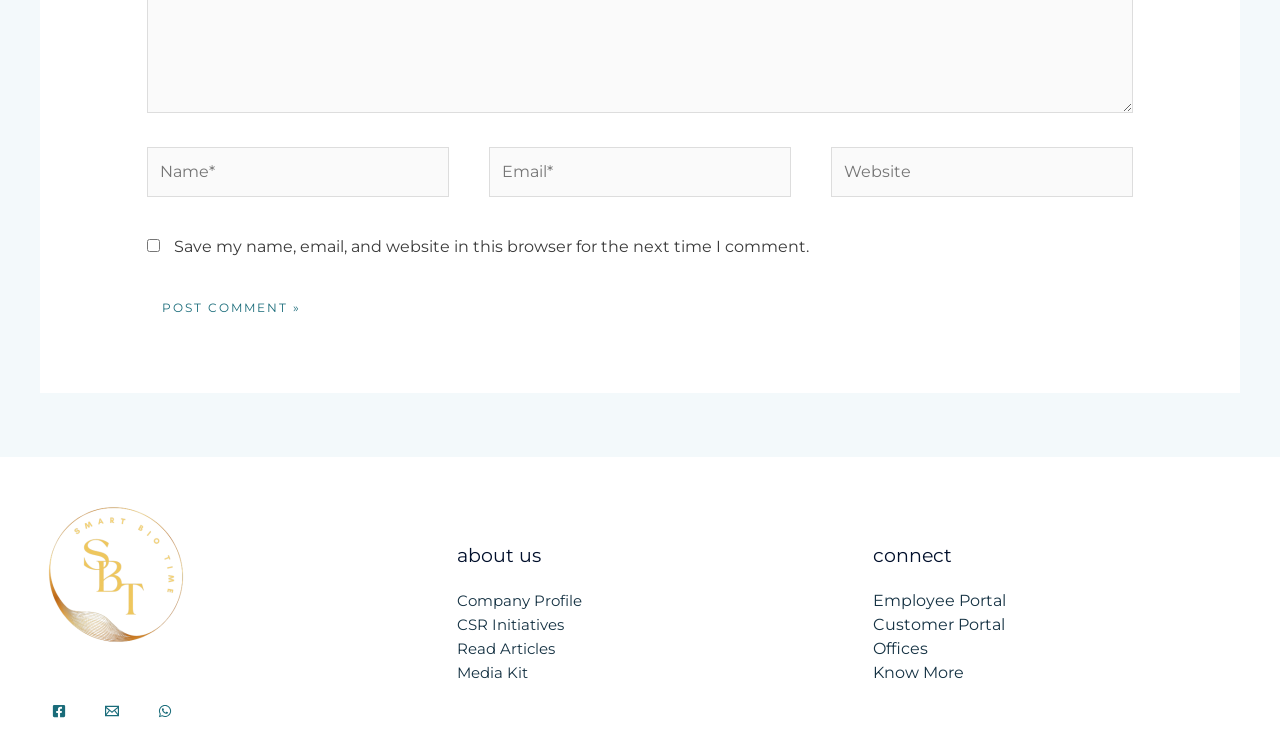From the webpage screenshot, identify the region described by Customer Portal. Provide the bounding box coordinates as (top-left x, top-left y, bottom-right x, bottom-right y), with each value being a floating point number between 0 and 1.

[0.682, 0.827, 0.785, 0.852]